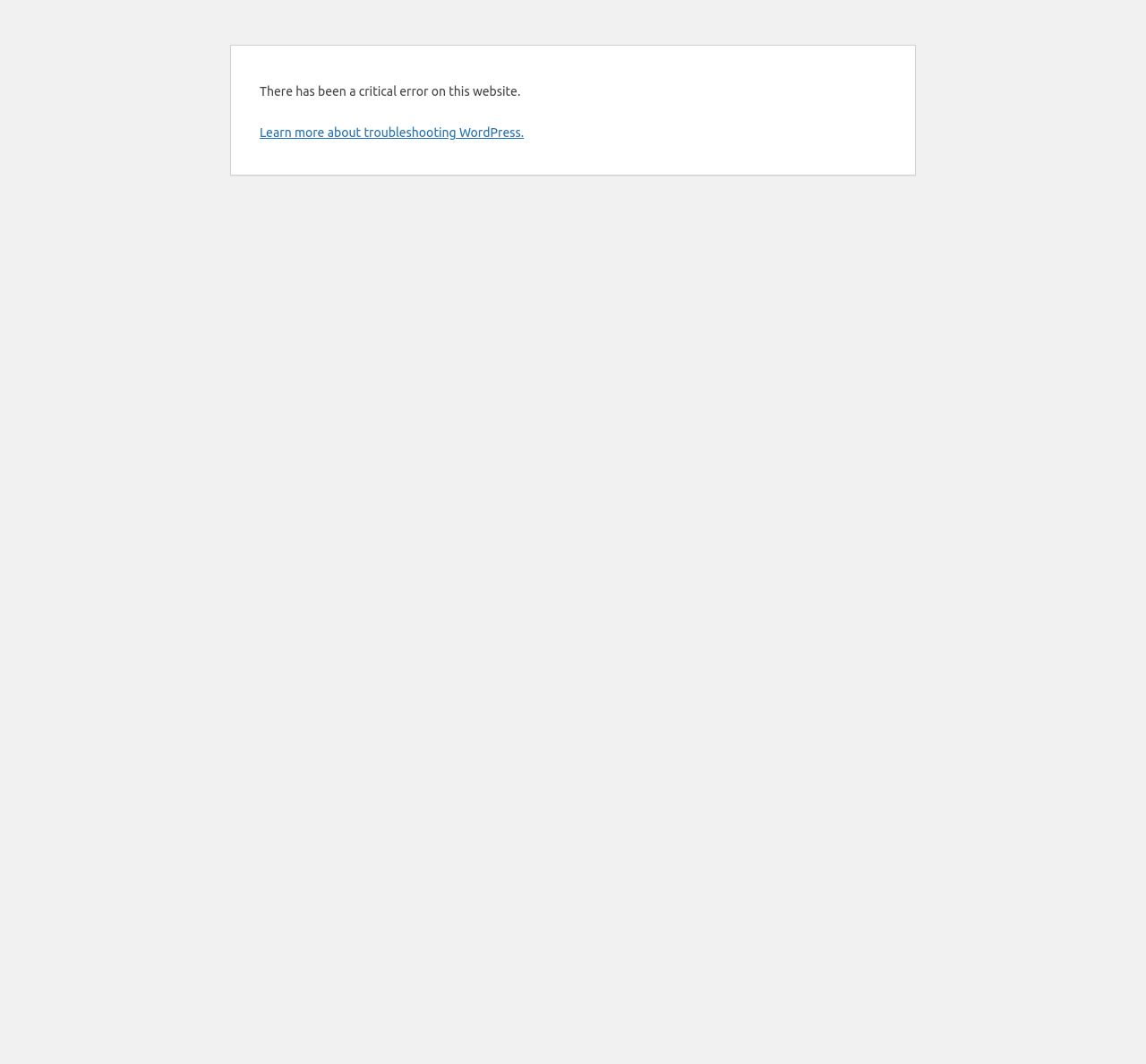Identify the bounding box for the described UI element. Provide the coordinates in (top-left x, top-left y, bottom-right x, bottom-right y) format with values ranging from 0 to 1: Learn more about troubleshooting WordPress.

[0.227, 0.118, 0.457, 0.131]